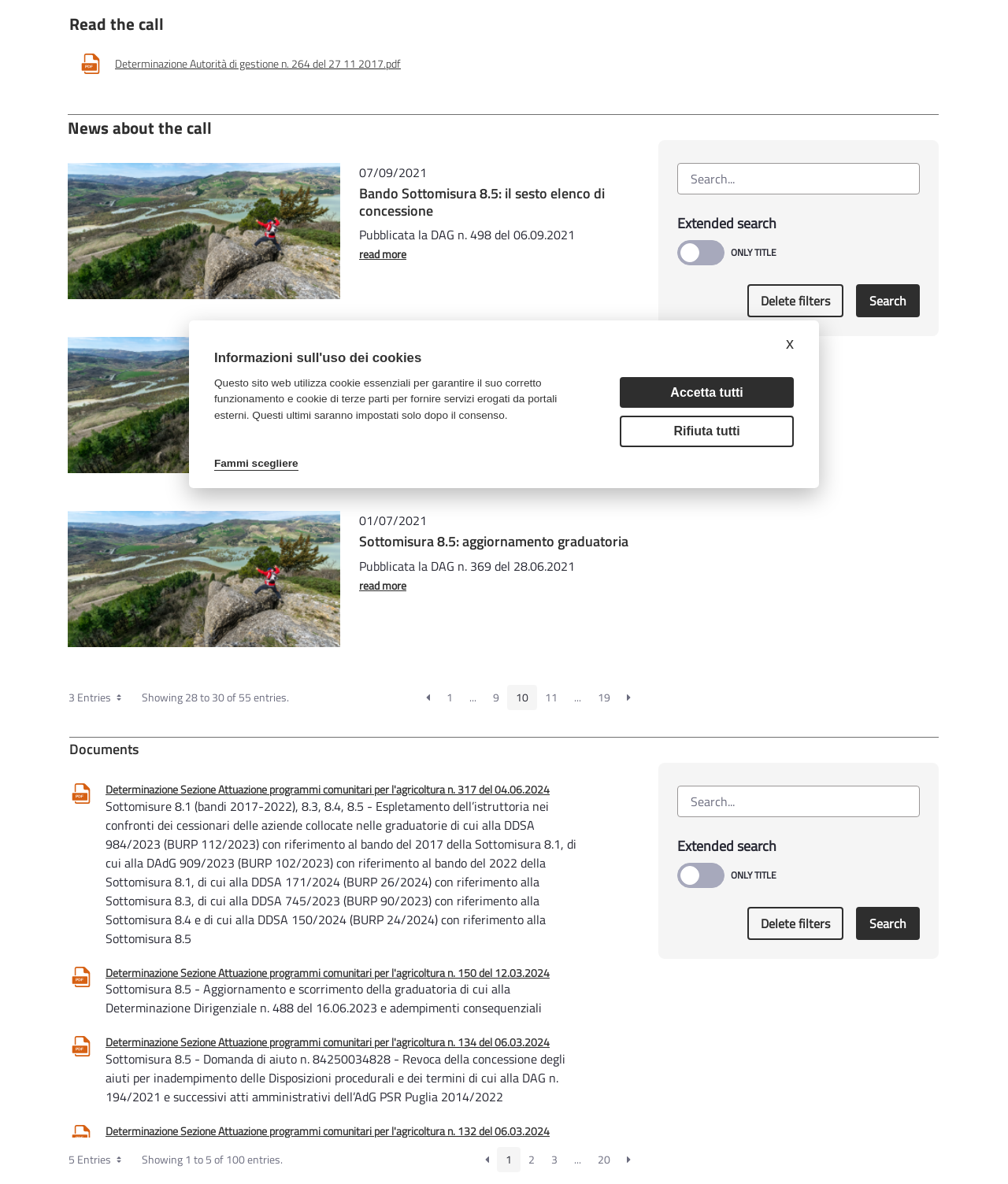Determine the bounding box coordinates of the UI element described below. Use the format (top-left x, top-left y, bottom-right x, bottom-right y) with floating point numbers between 0 and 1: 3 Entries

[0.059, 0.579, 0.132, 0.6]